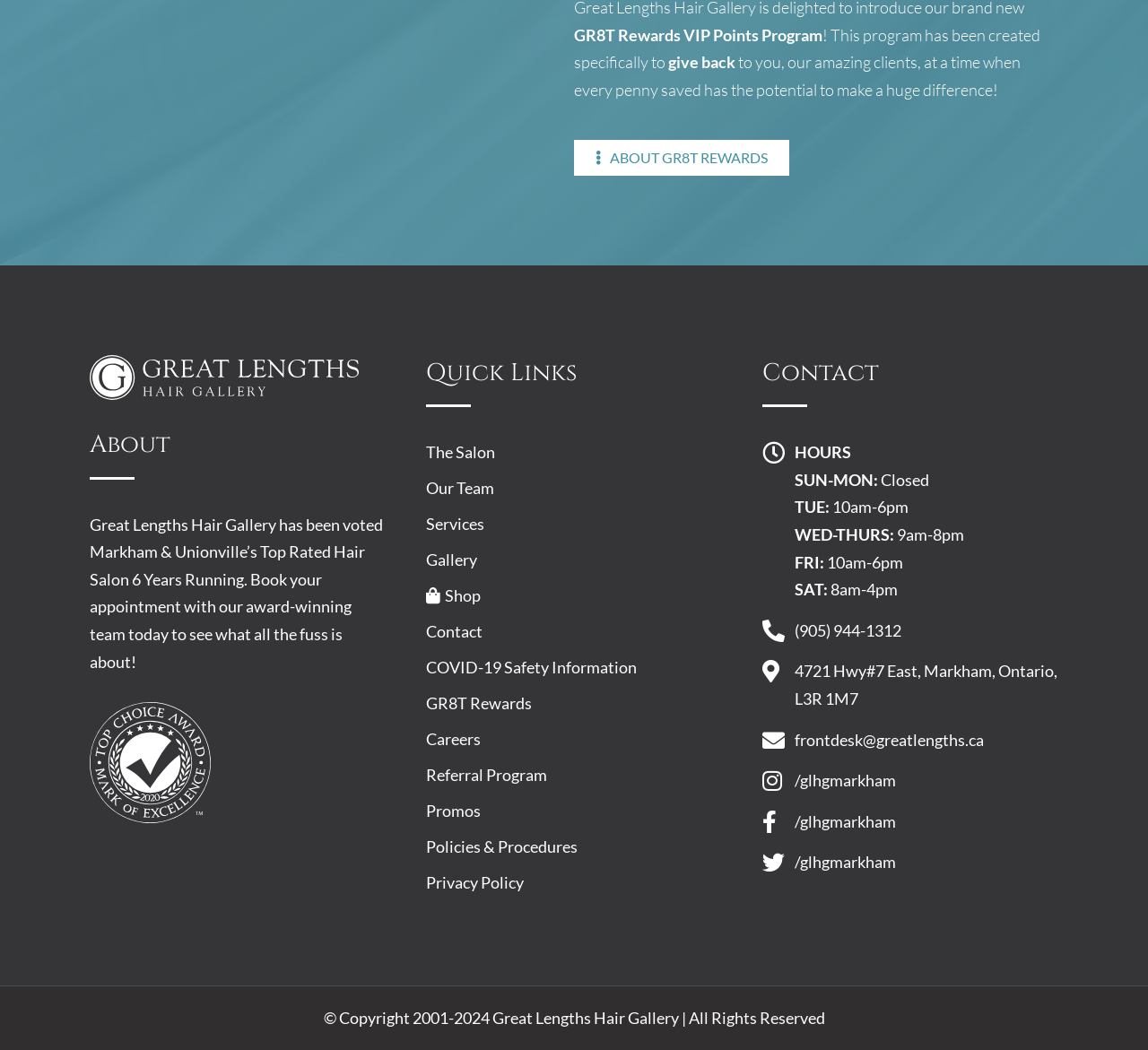What is the name of the rewards program?
Please give a detailed and elaborate answer to the question based on the image.

I found the answer by looking at the StaticText element with the content 'GR8T Rewards VIP Points Program' which indicates that the name of the rewards program is GR8T Rewards.